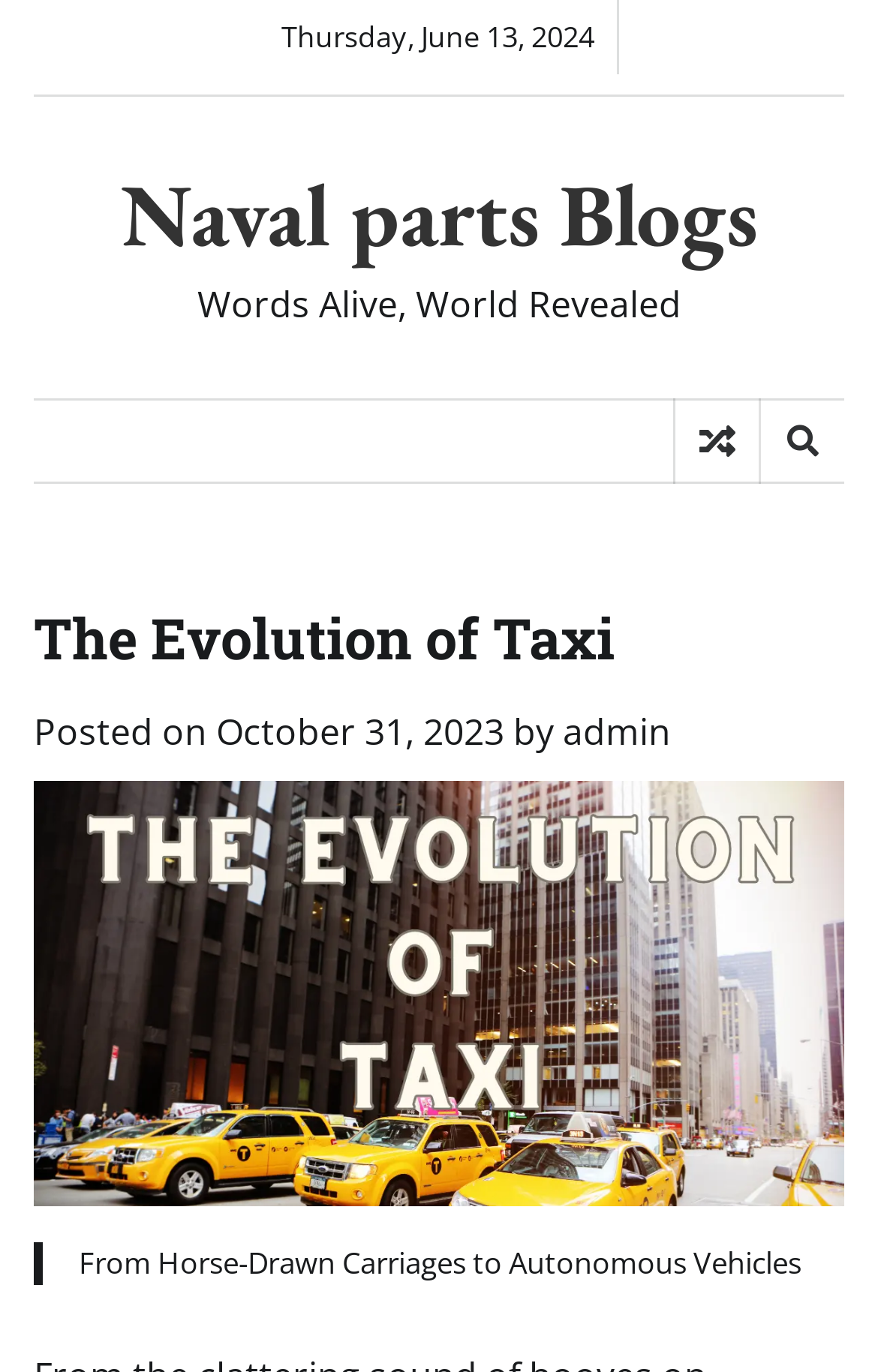Answer the question below with a single word or a brief phrase: 
What is the date of the blog post?

October 31, 2023